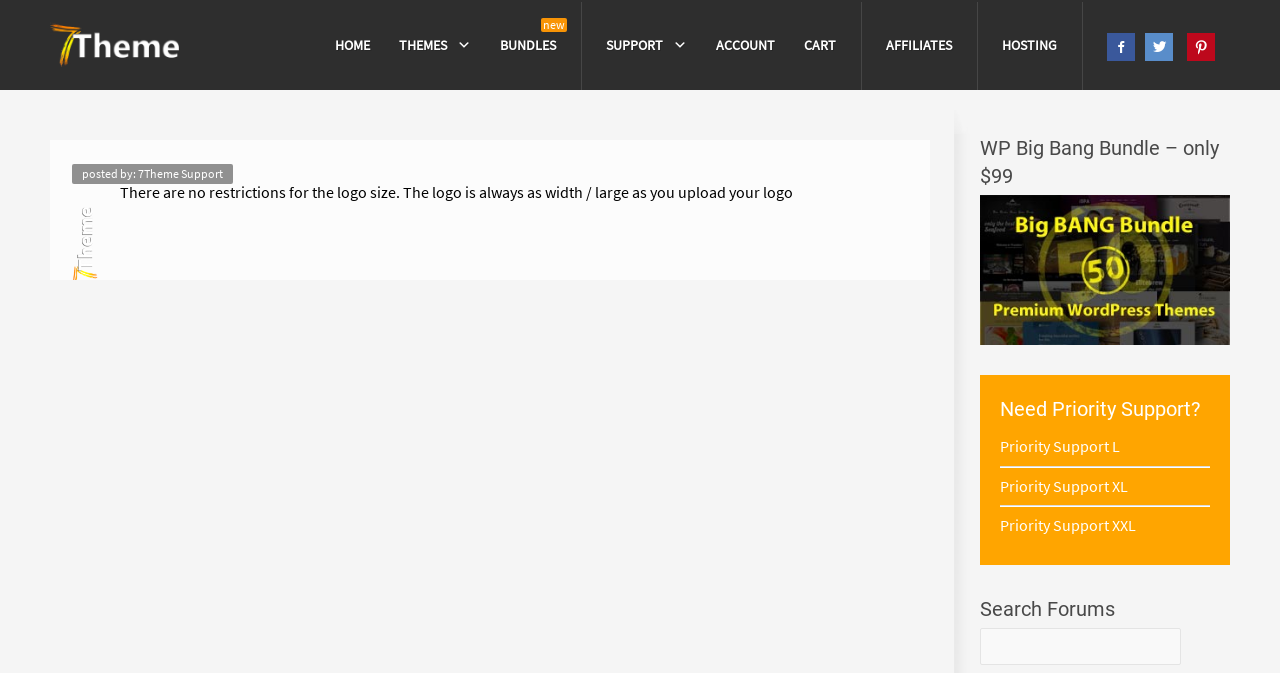Using the elements shown in the image, answer the question comprehensively: What is the logo size restriction?

According to the text on the webpage, 'There are no restrictions for the logo size. The logo is always as width / large as you upload your logo', which indicates that there are no restrictions on the logo size.